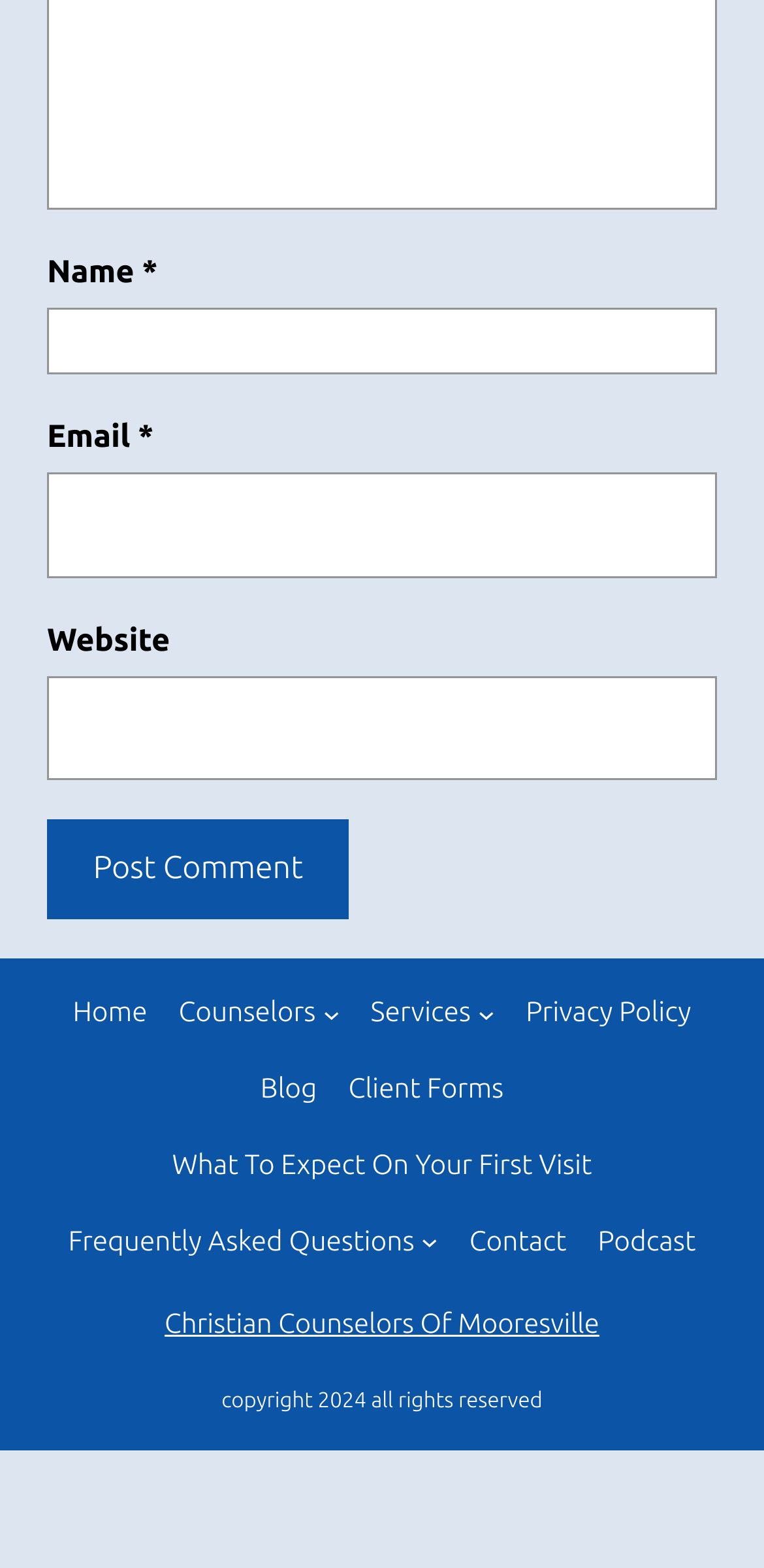Identify the bounding box coordinates of the part that should be clicked to carry out this instruction: "Click the Post Comment button".

[0.062, 0.523, 0.457, 0.587]